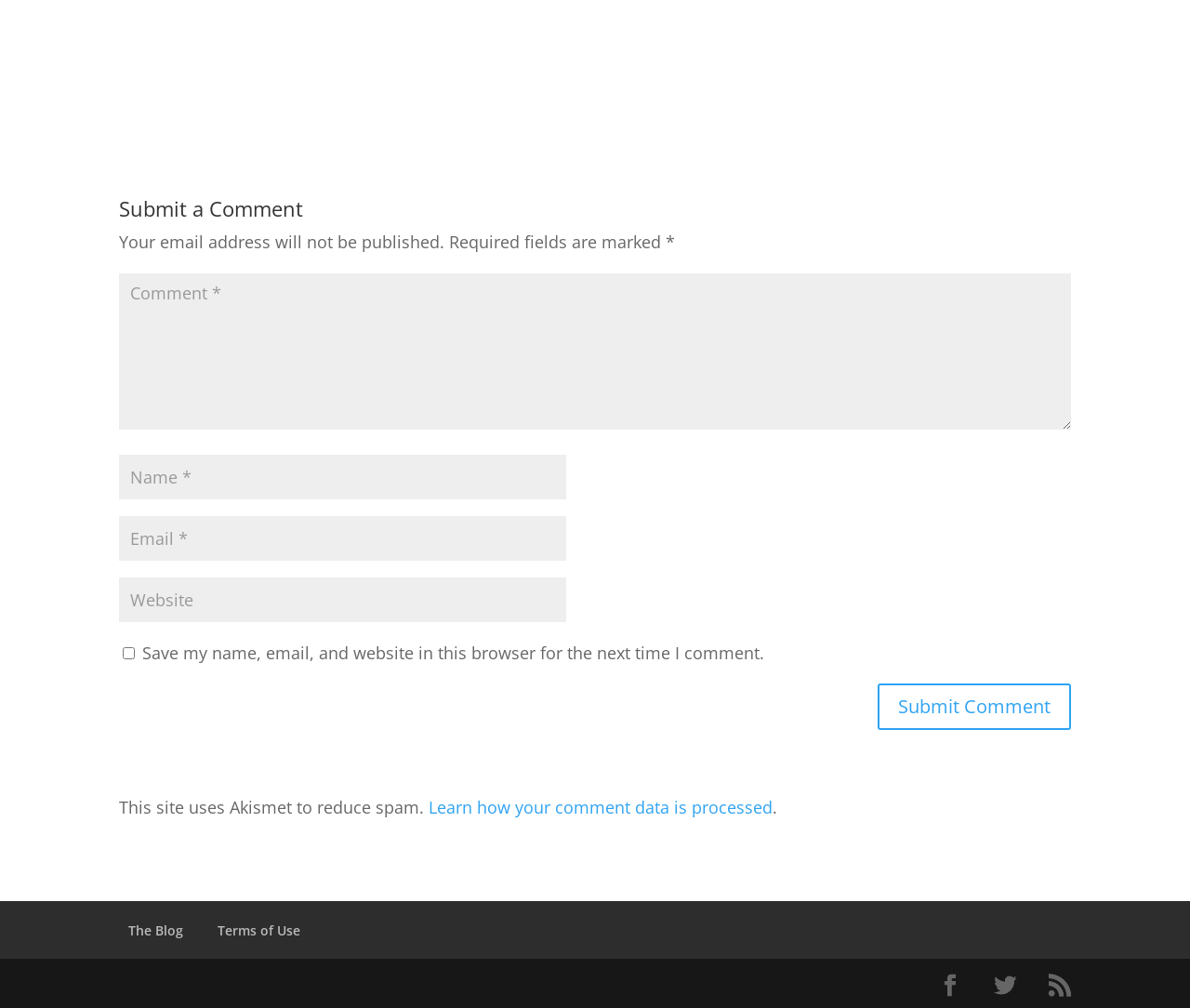Use a single word or phrase to answer the question:
What is the purpose of the form?

Submit a comment